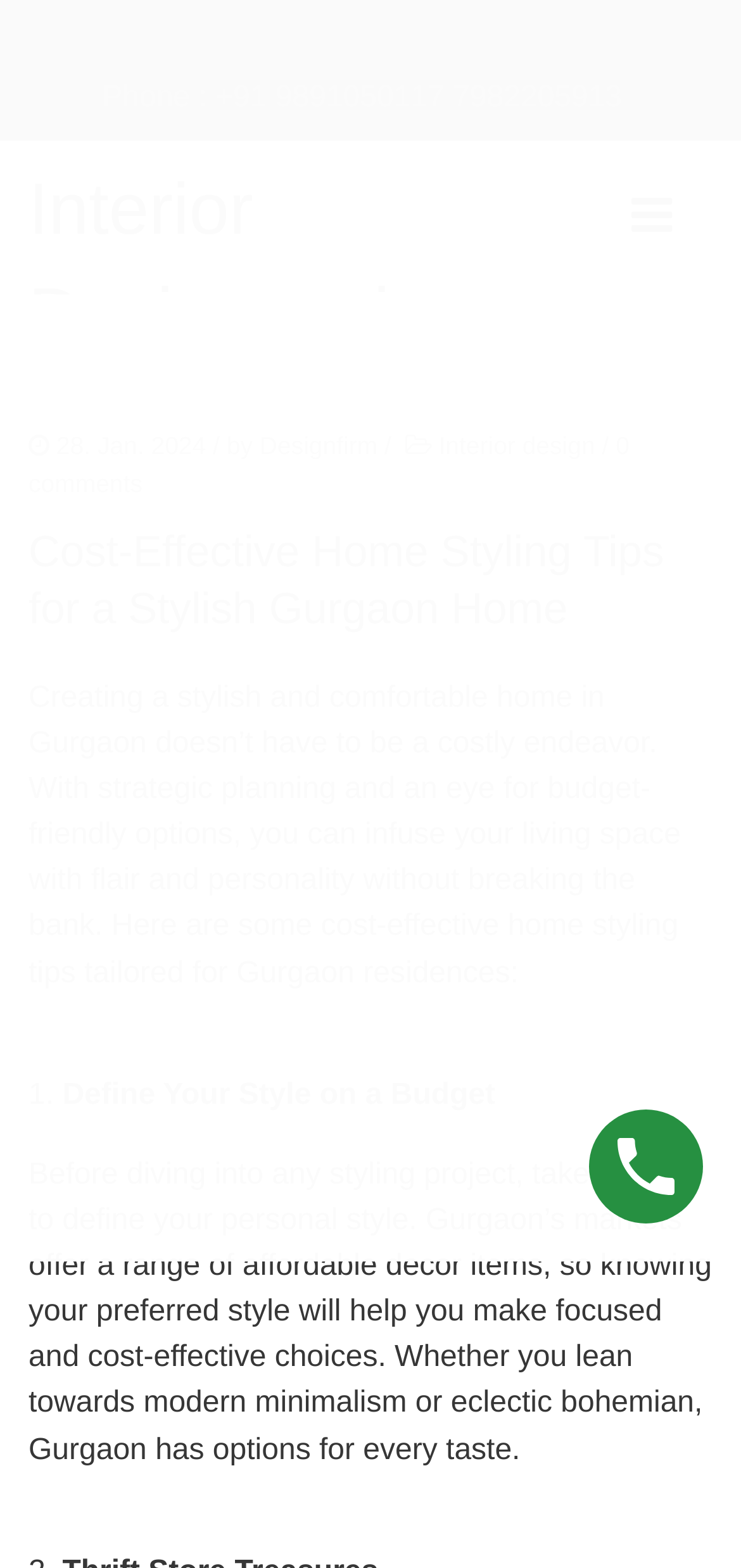Respond with a single word or phrase:
What is the topic of the article?

Cost-Effective Home Styling Tips